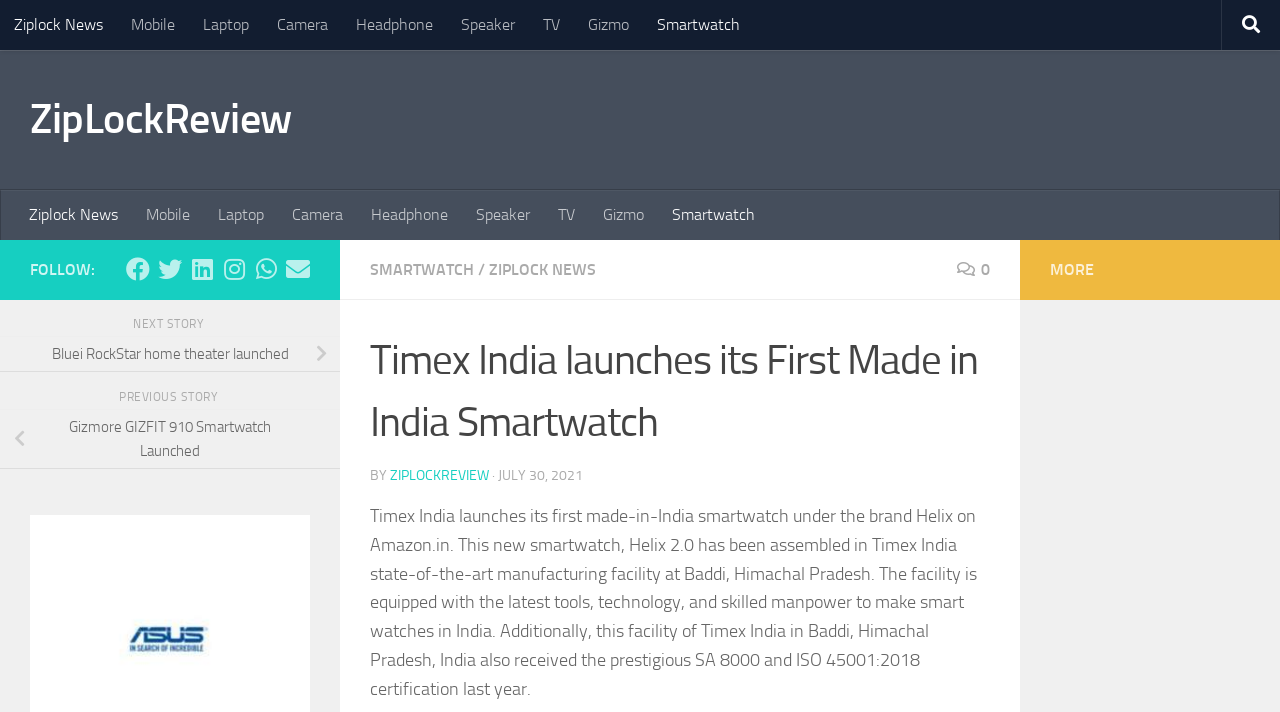Determine the heading of the webpage and extract its text content.

Timex India launches its First Made in India Smartwatch